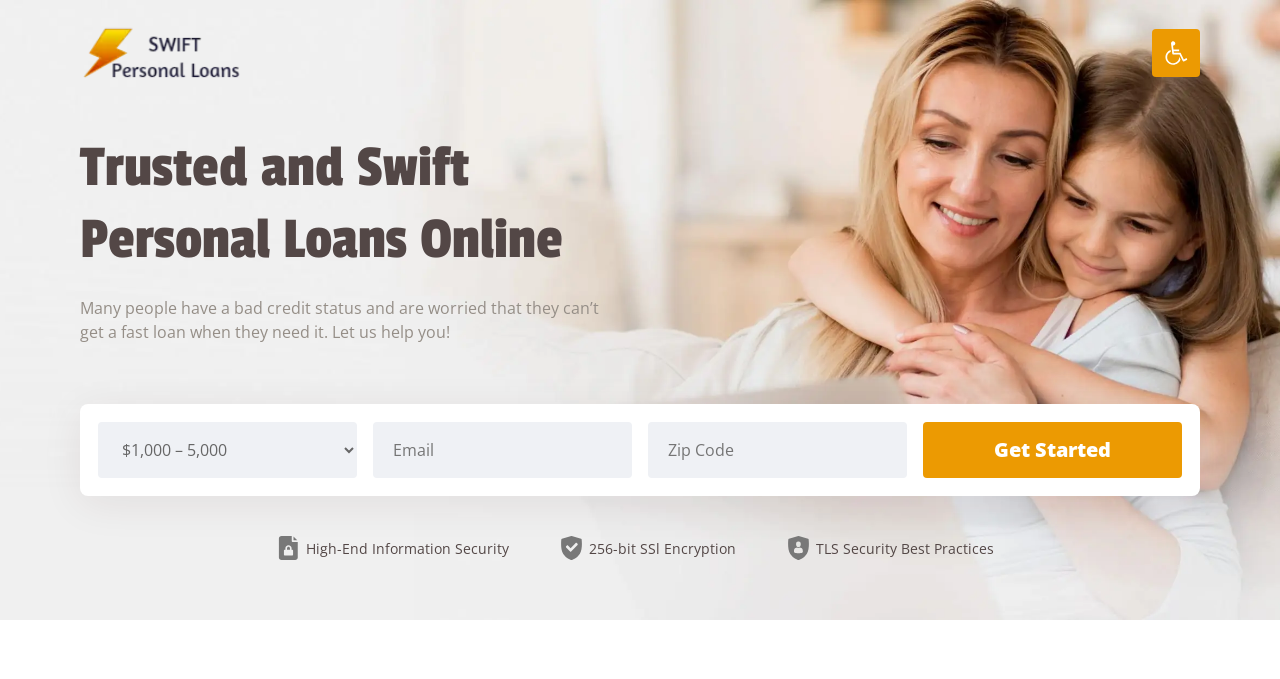What is the tone of the webpage? Based on the screenshot, please respond with a single word or phrase.

Helpful